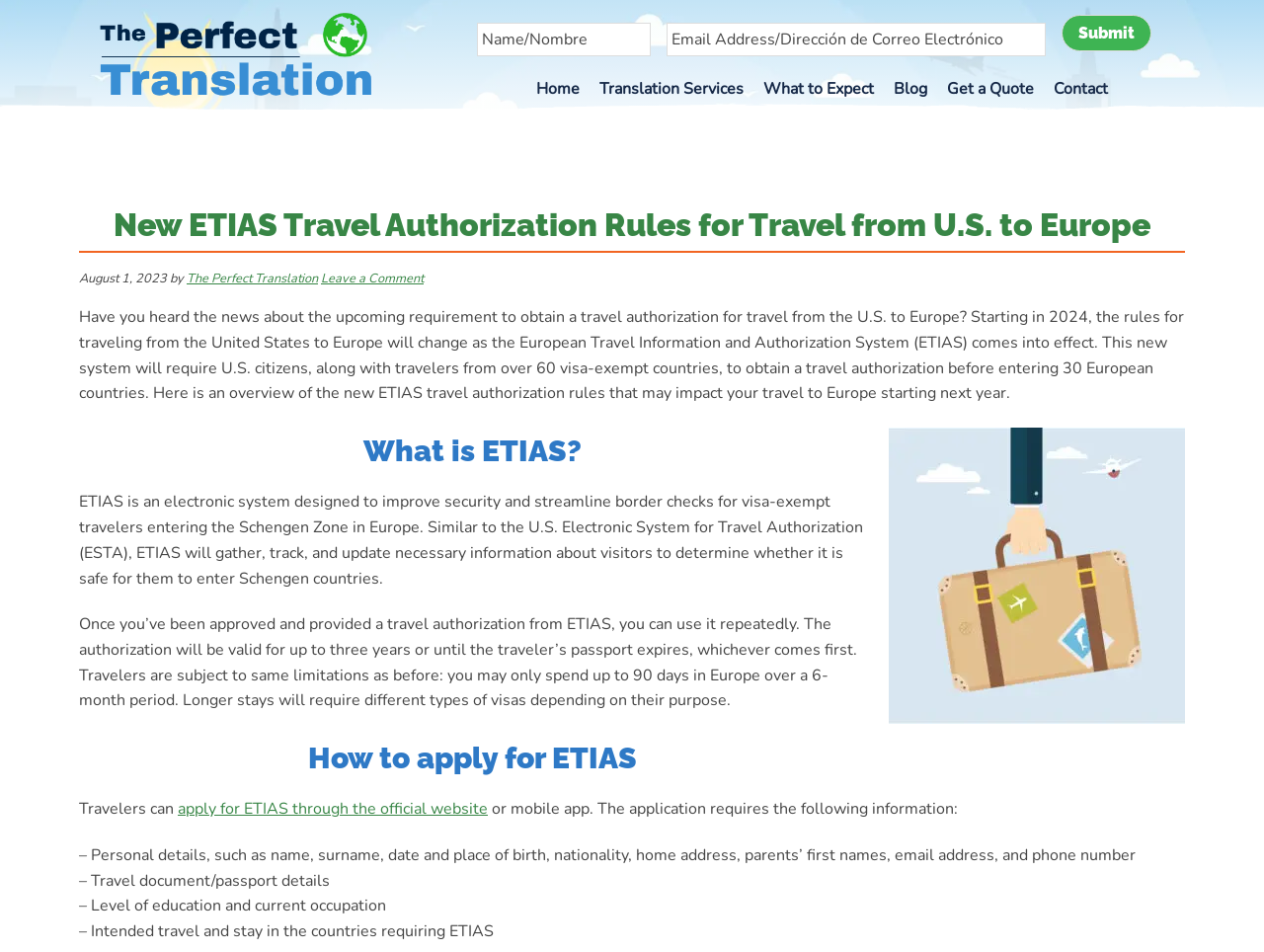Could you locate the bounding box coordinates for the section that should be clicked to accomplish this task: "Click the 'Home' link in the primary navigation".

[0.416, 0.07, 0.466, 0.118]